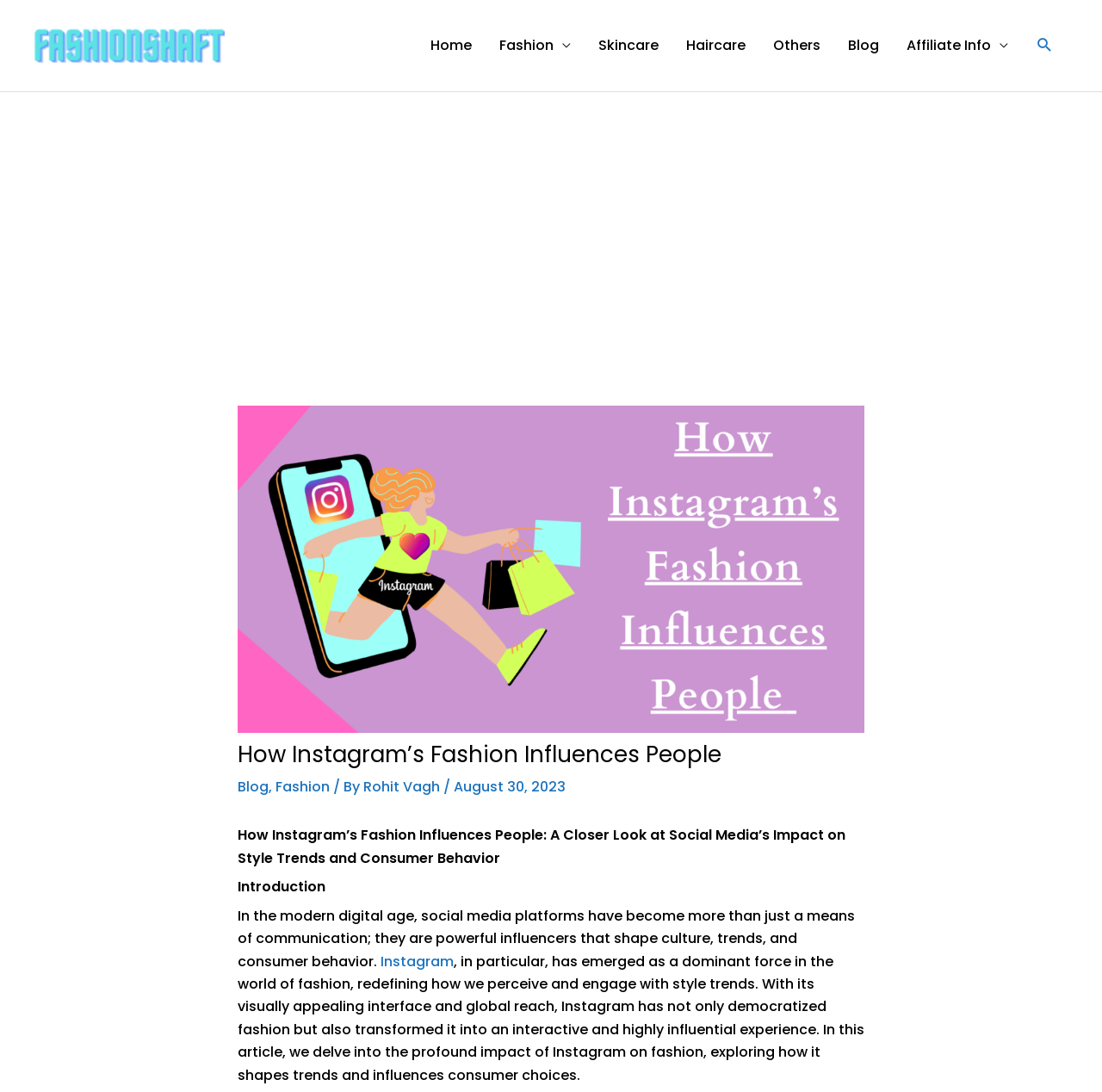Please identify the bounding box coordinates of the clickable element to fulfill the following instruction: "View Clamming category". The coordinates should be four float numbers between 0 and 1, i.e., [left, top, right, bottom].

None